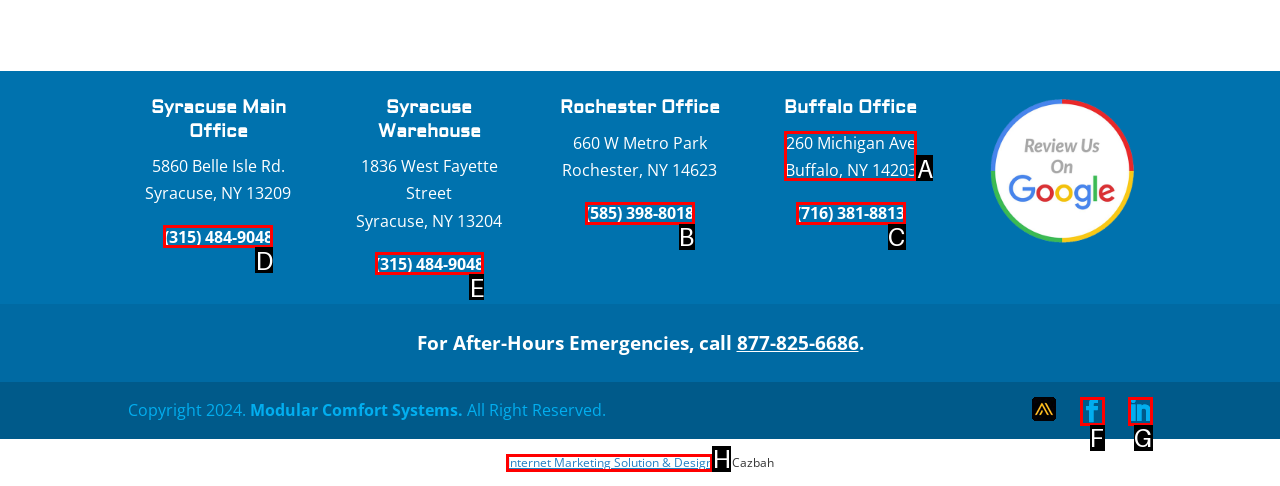Identify the HTML element that should be clicked to accomplish the task: Call Syracuse Warehouse phone number
Provide the option's letter from the given choices.

E